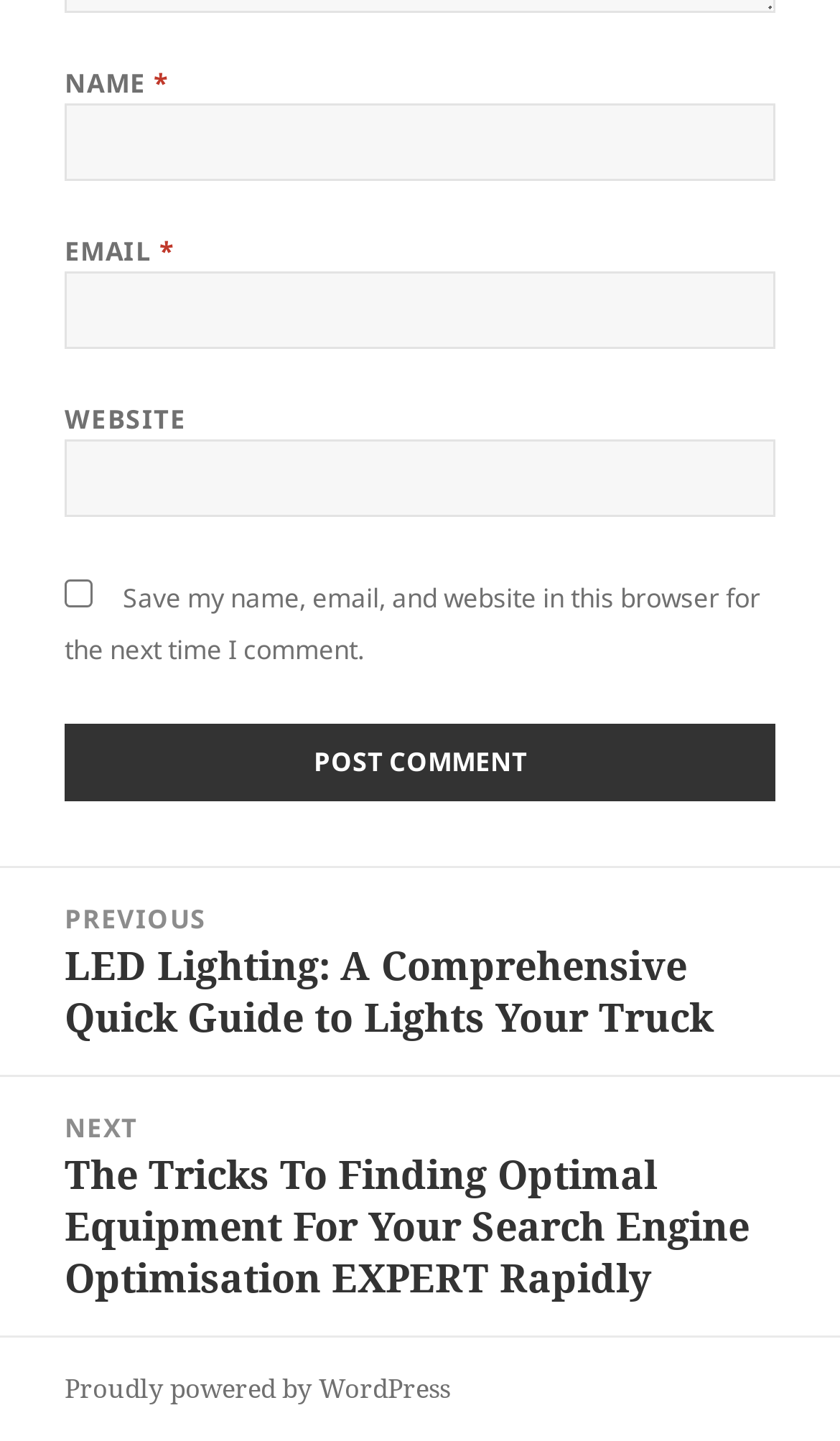Given the content of the image, can you provide a detailed answer to the question?
How many navigation links are there?

There are three navigation links: 'Posts', 'Previous post', and 'Next post'. The 'Posts' link is a navigation link, and the 'Previous post' and 'Next post' links are located underneath it.